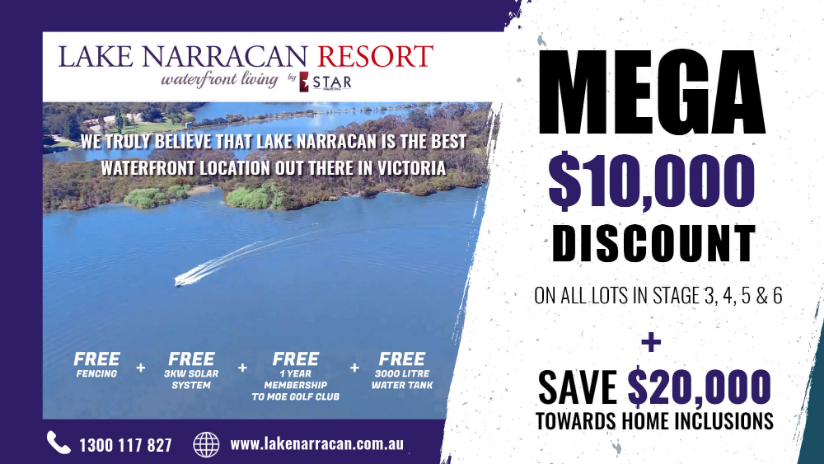Provide your answer in one word or a succinct phrase for the question: 
How many stages are eligible for the discount?

4